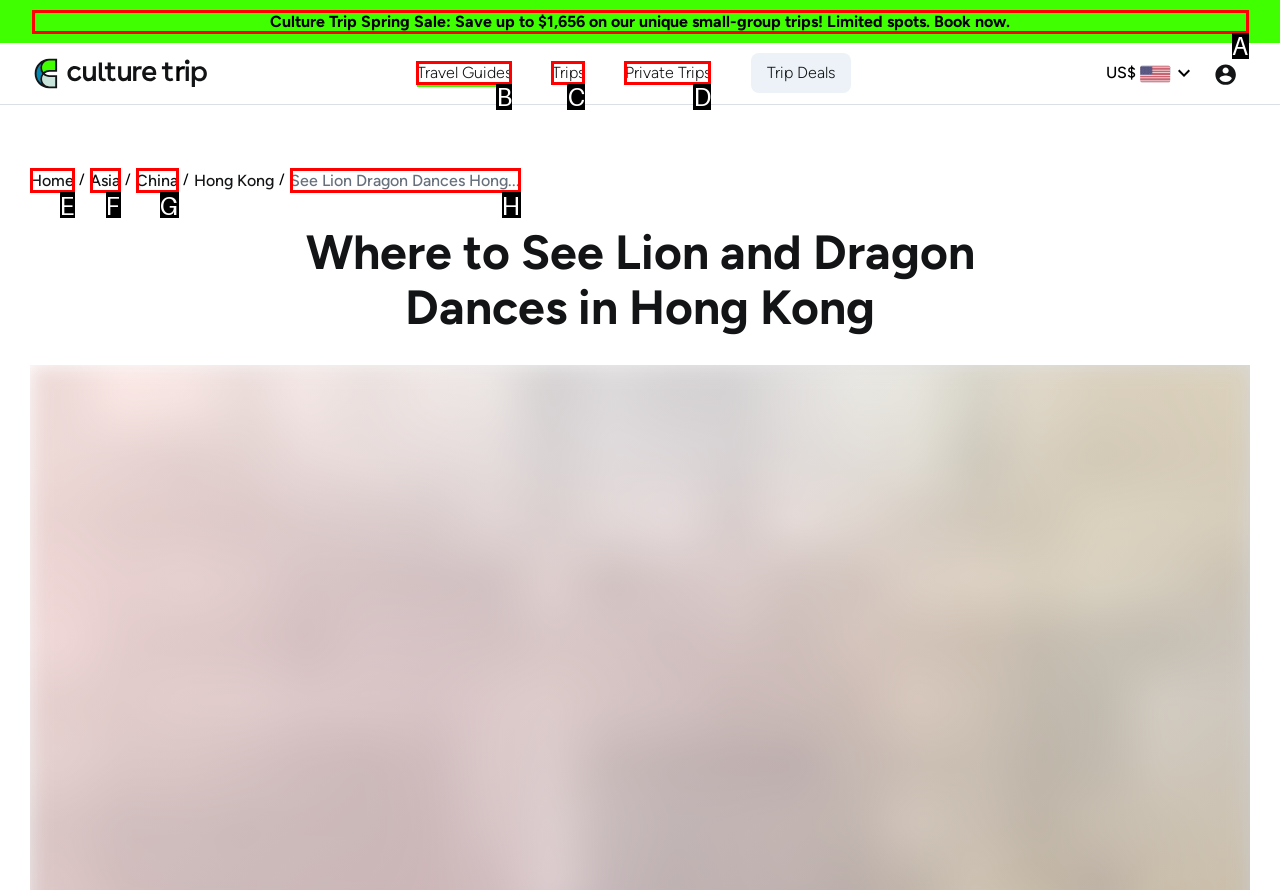Using the given description: See Lion Dragon Dances Hong..., identify the HTML element that corresponds best. Answer with the letter of the correct option from the available choices.

H